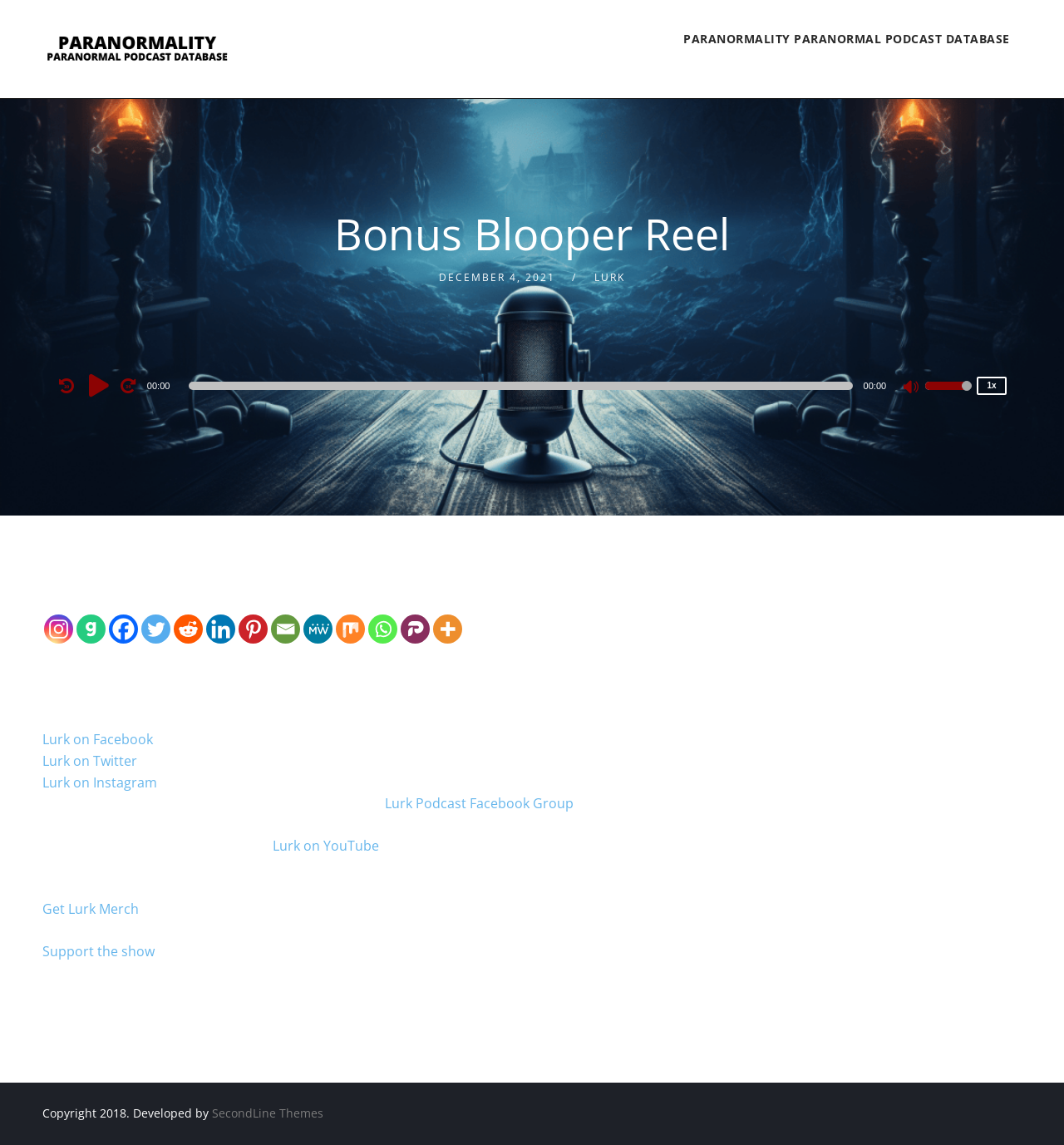Answer the question in one word or a short phrase:
How many social media platforms are listed?

15